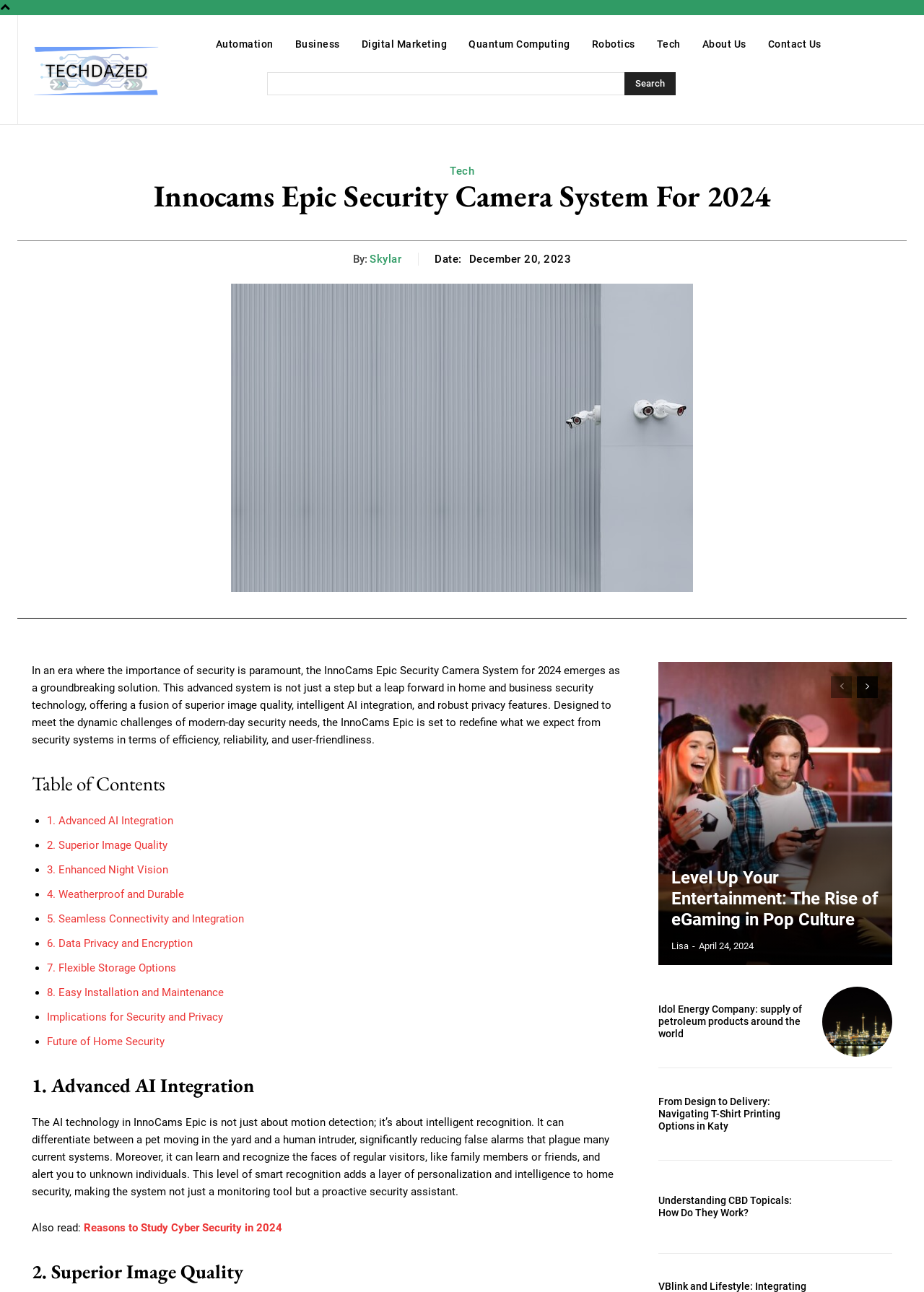Locate the bounding box coordinates of the area to click to fulfill this instruction: "Search for something". The bounding box should be presented as four float numbers between 0 and 1, in the order [left, top, right, bottom].

[0.289, 0.056, 0.731, 0.074]